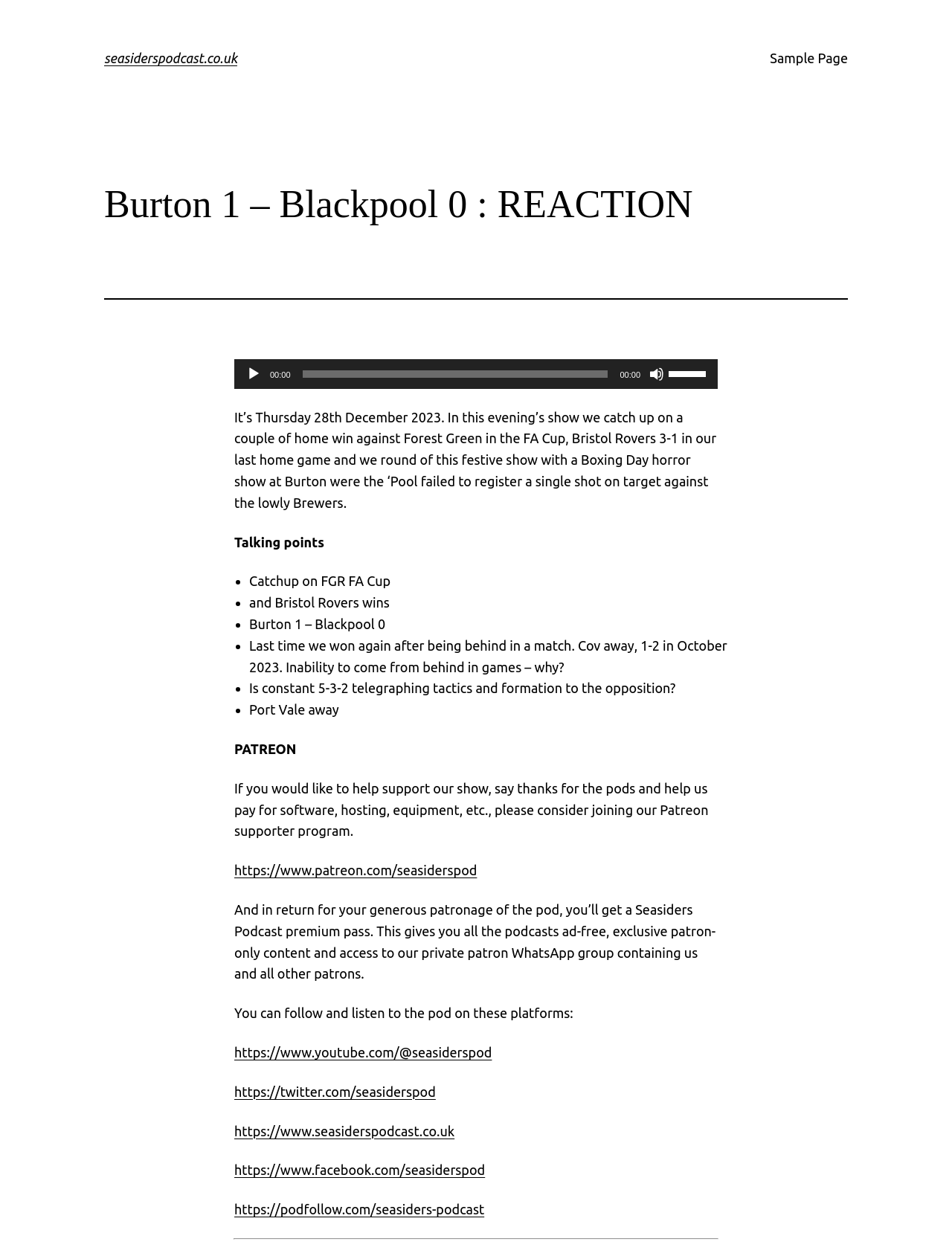Can you determine the bounding box coordinates of the area that needs to be clicked to fulfill the following instruction: "Visit the 'Sample Page'"?

[0.809, 0.038, 0.891, 0.055]